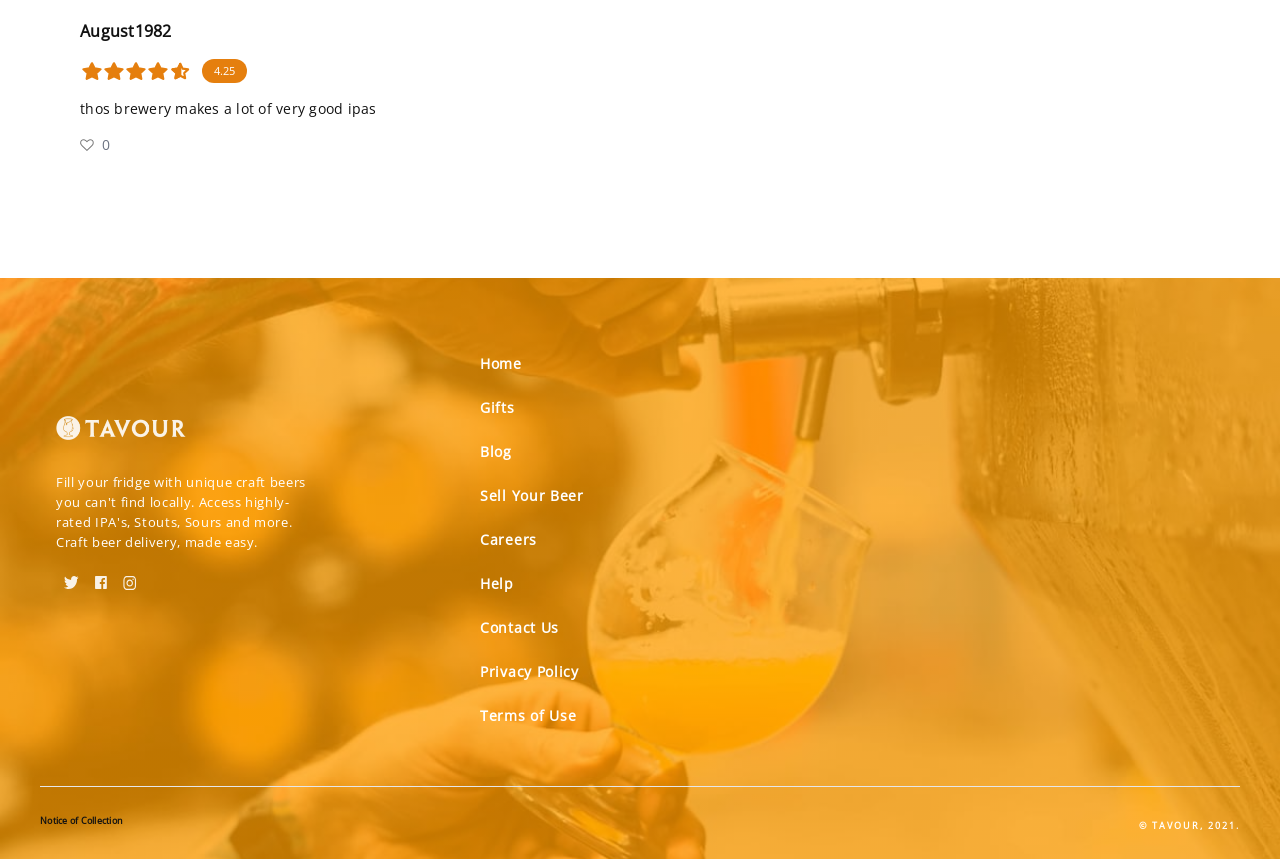Please find the bounding box coordinates of the element that you should click to achieve the following instruction: "click the Twitter logo". The coordinates should be presented as four float numbers between 0 and 1: [left, top, right, bottom].

[0.044, 0.661, 0.068, 0.68]